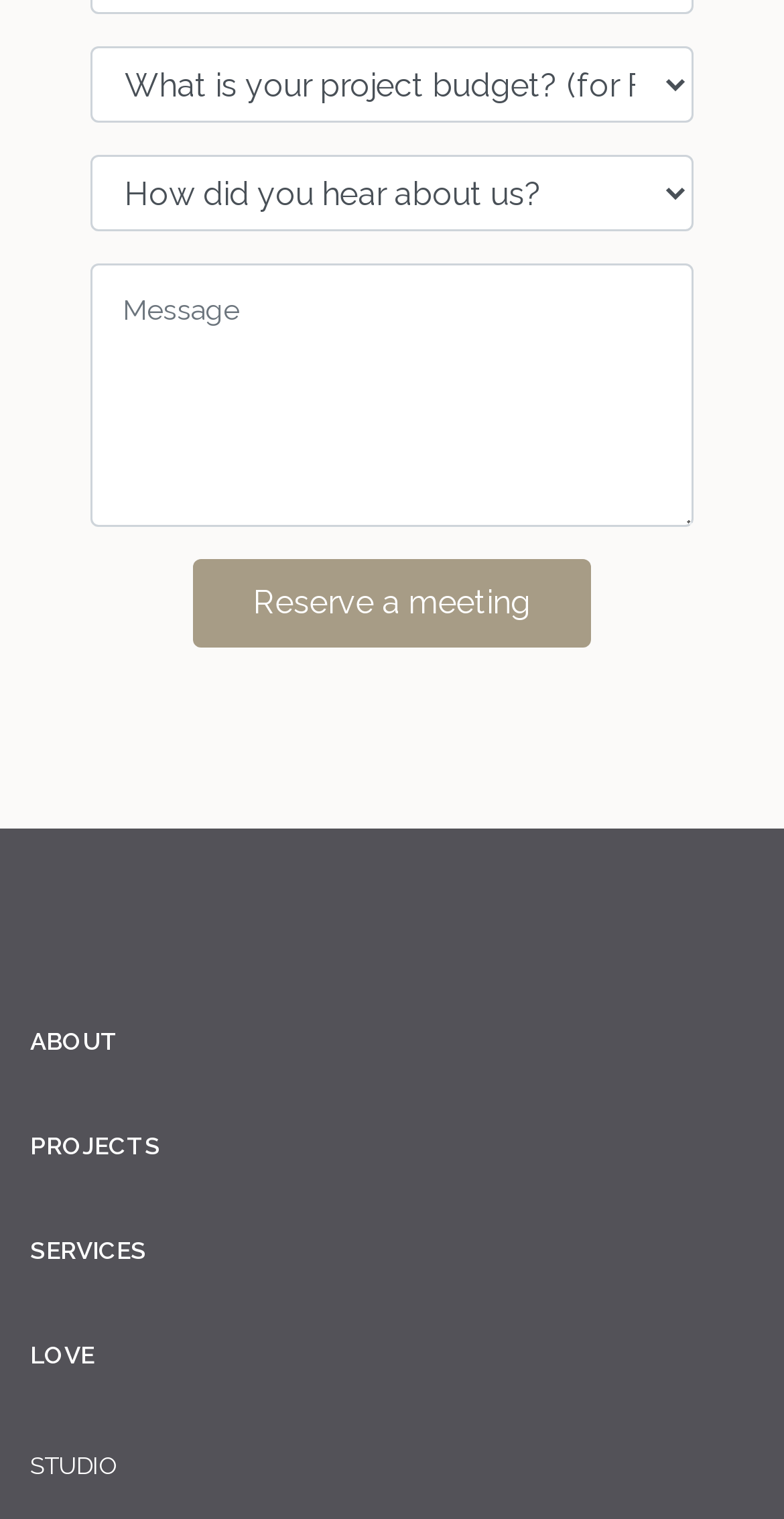Give a one-word or phrase response to the following question: What is the purpose of the button?

Reserve a meeting